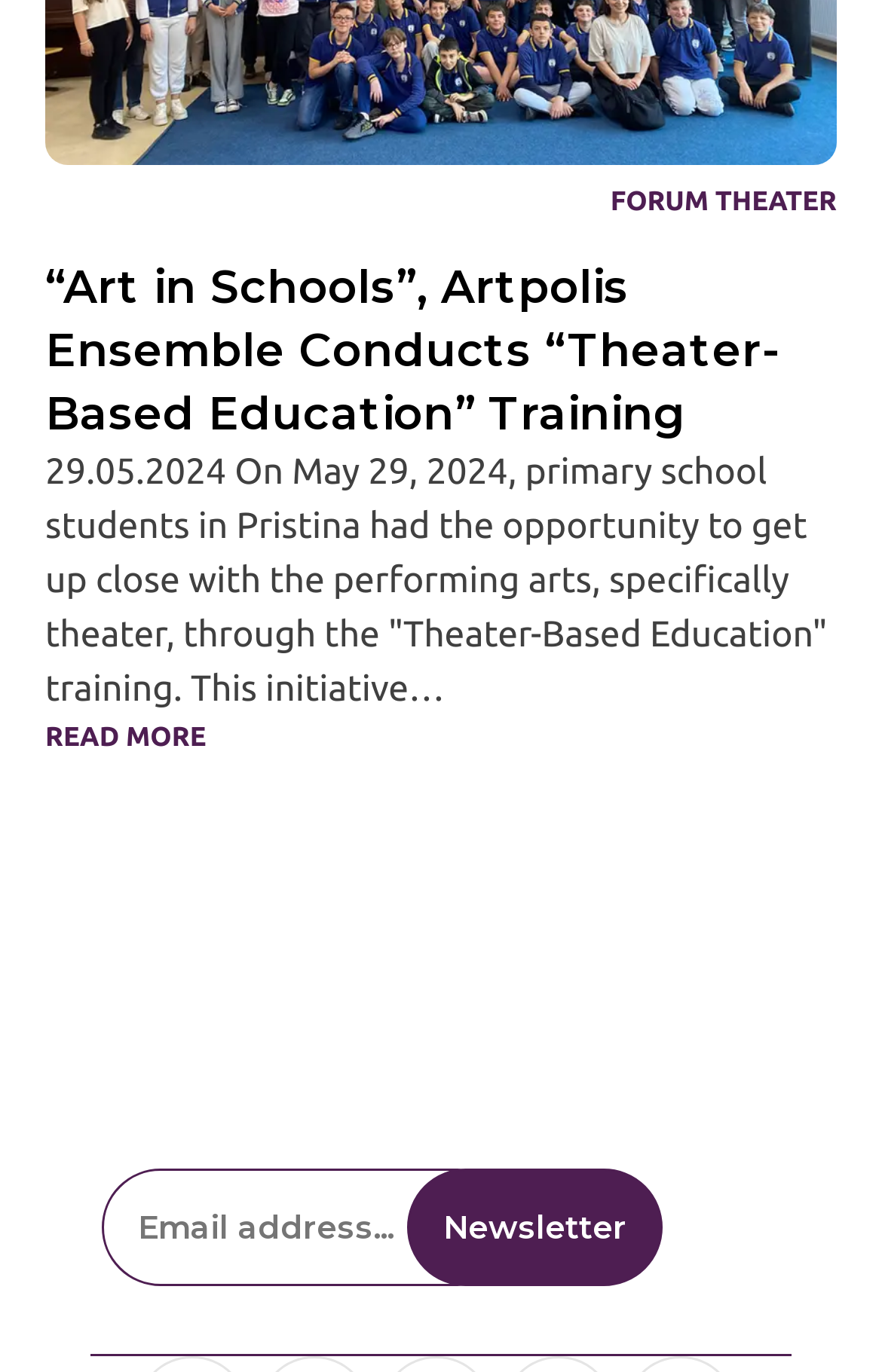Using the provided element description: "name="your-email" placeholder="Email address..."", determine the bounding box coordinates of the corresponding UI element in the screenshot.

[0.115, 0.852, 0.526, 0.937]